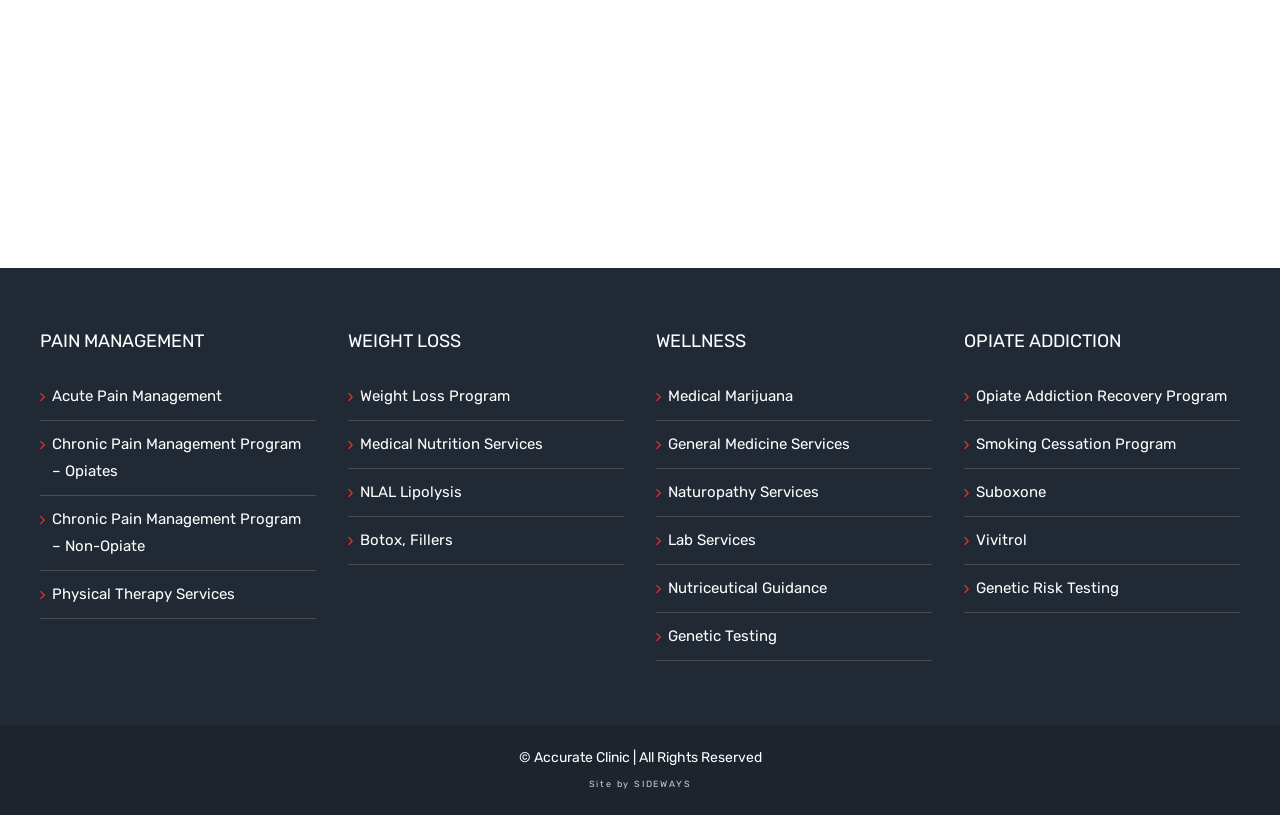Locate the bounding box coordinates of the area that needs to be clicked to fulfill the following instruction: "View Weight Loss Program". The coordinates should be in the format of four float numbers between 0 and 1, namely [left, top, right, bottom].

[0.281, 0.47, 0.48, 0.503]